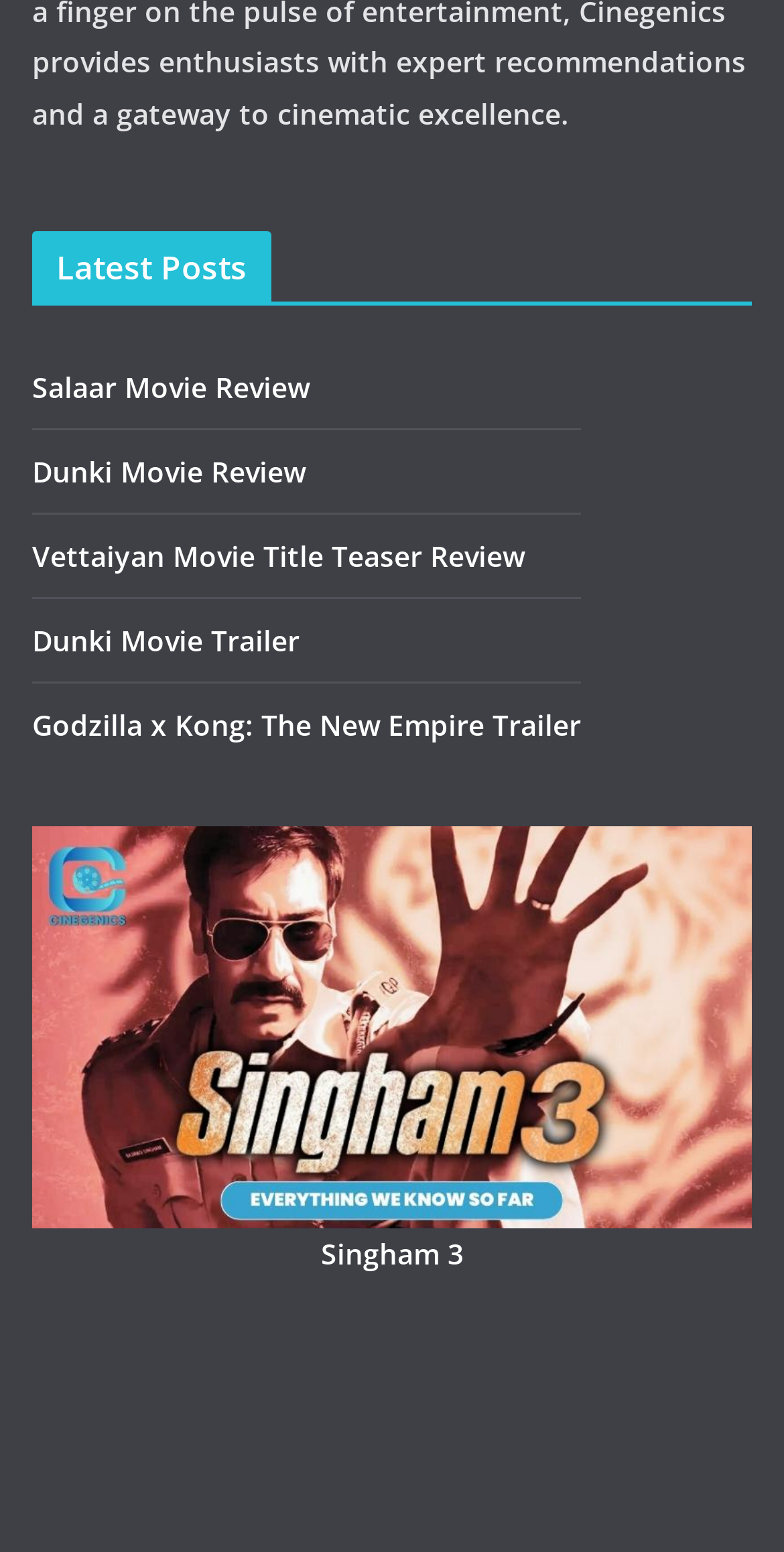Bounding box coordinates should be provided in the format (top-left x, top-left y, bottom-right x, bottom-right y) with all values between 0 and 1. Identify the bounding box for this UI element: Data protection

None